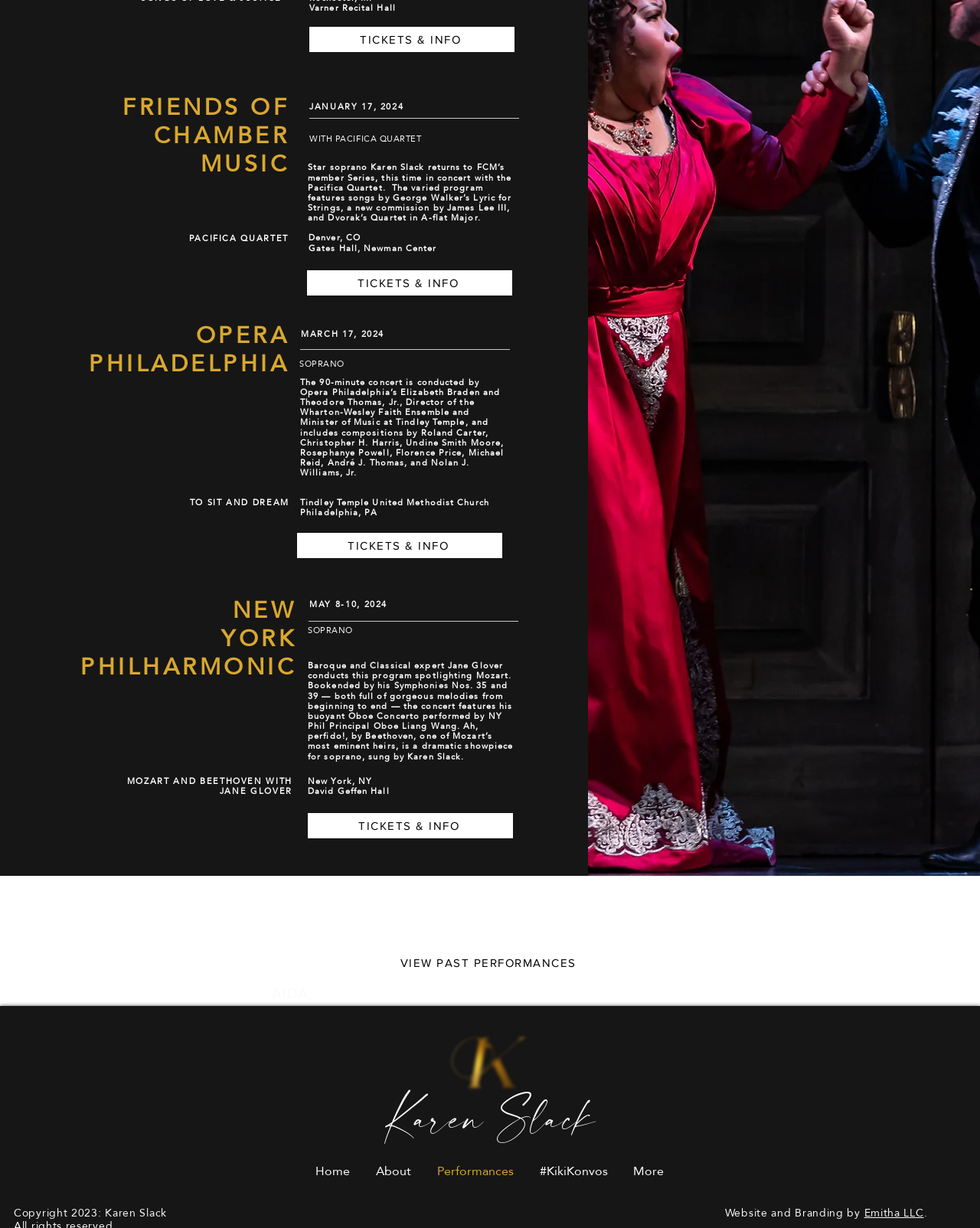Please analyze the image and provide a thorough answer to the question:
What is the name of the church where the concert 'To Sit and Dream' is taking place?

The answer can be found in the heading element that says 'Tindley Temple United Methodist Church Philadelphia, PA' which is located below the heading 'TO SIT AND DREAM'.